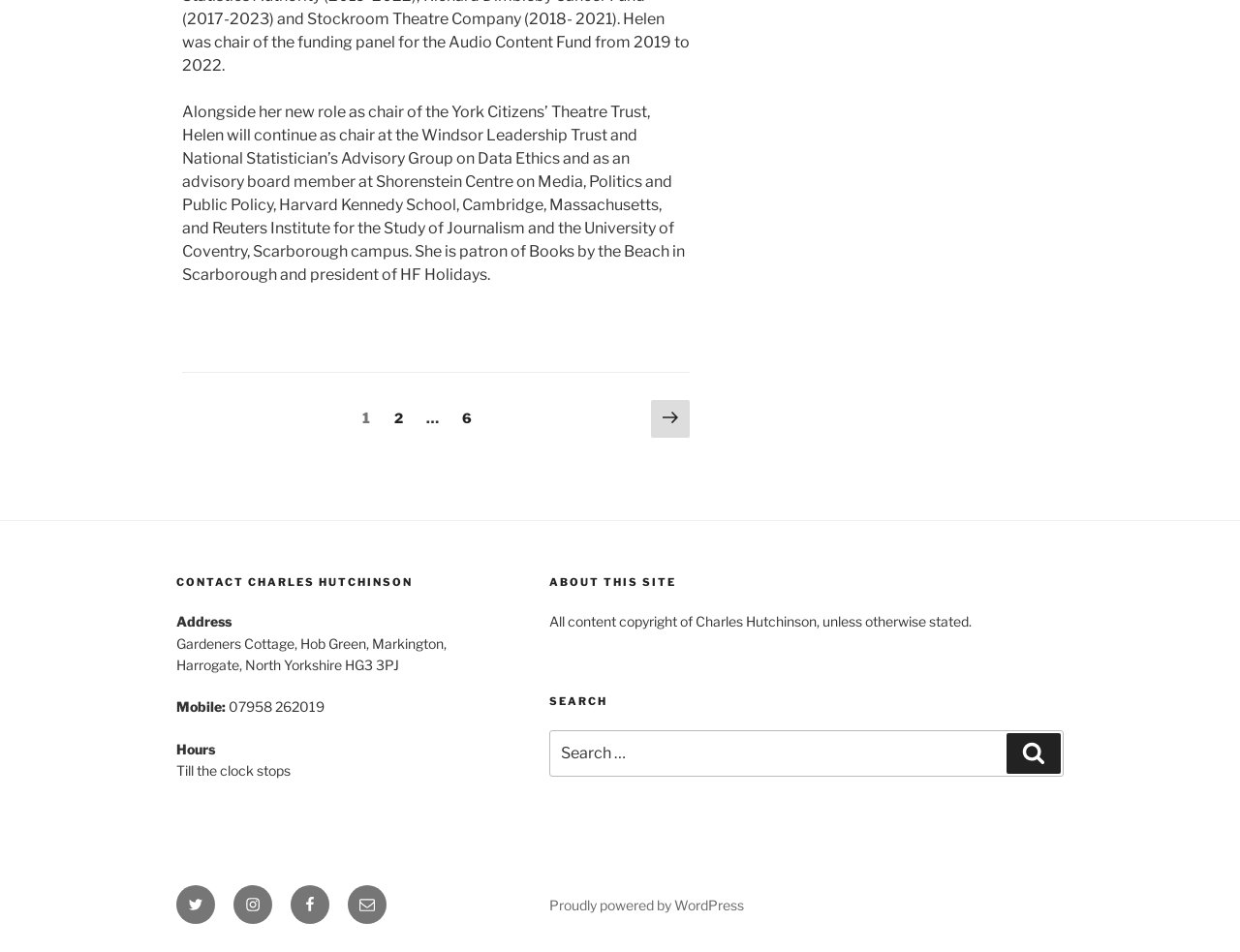What is Helen's new role?
Look at the image and answer with only one word or phrase.

chair of the York Citizens’ Theatre Trust